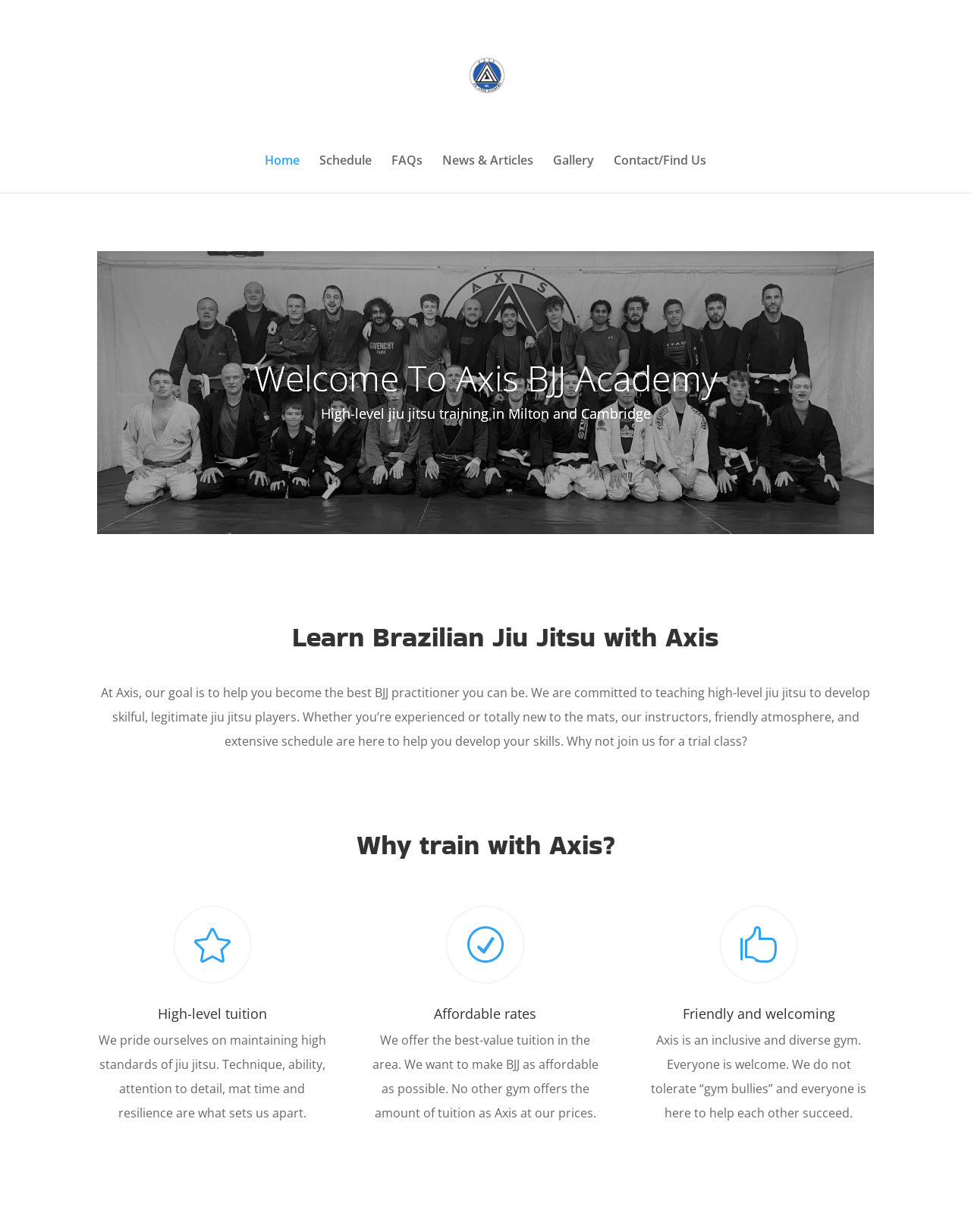Identify the bounding box for the given UI element using the description provided. Coordinates should be in the format (top-left x, top-left y, bottom-right x, bottom-right y) and must be between 0 and 1. Here is the description: Anti Spam

None